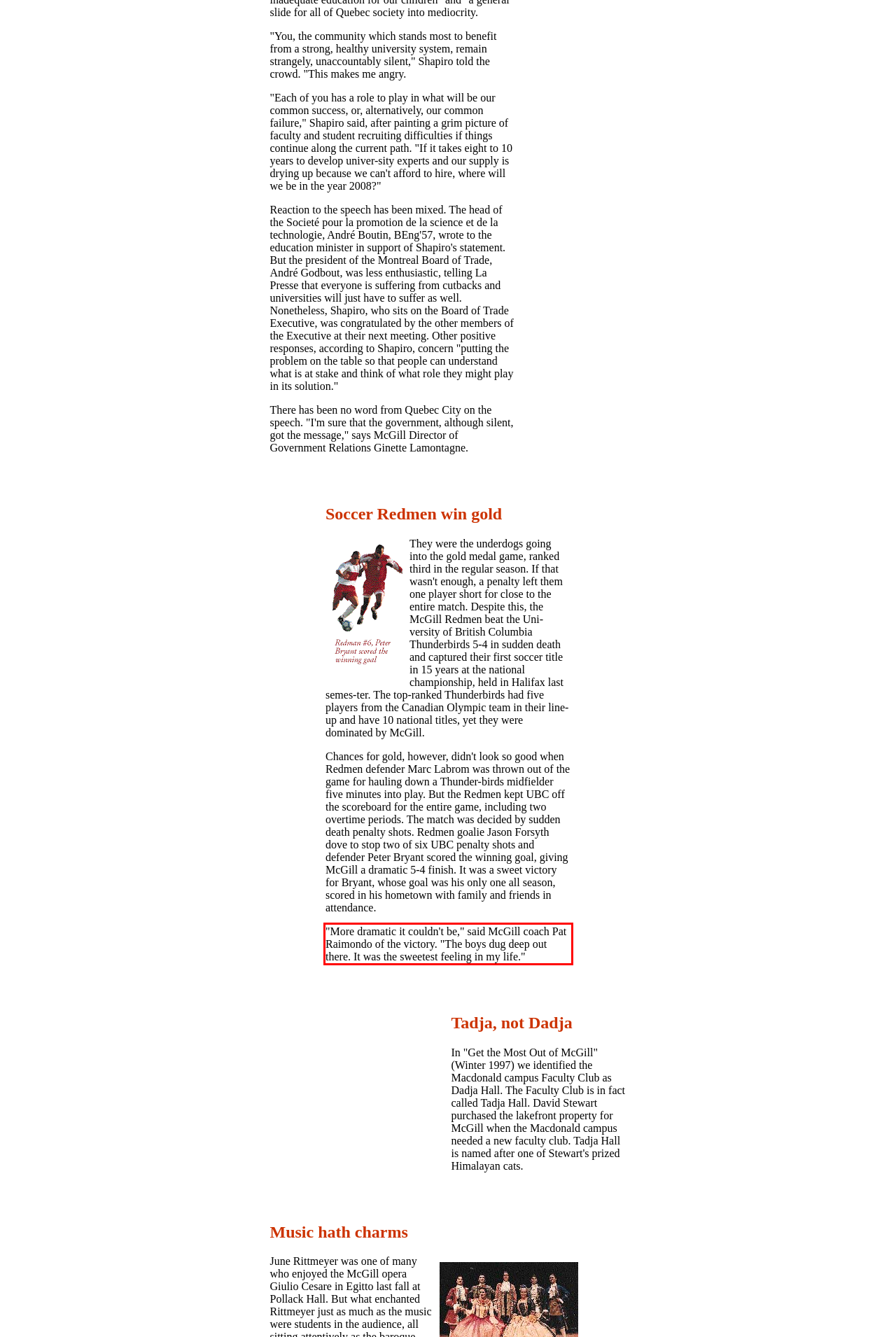You are given a screenshot of a webpage with a UI element highlighted by a red bounding box. Please perform OCR on the text content within this red bounding box.

"More dramatic it couldn't be," said McGill coach Pat Raimondo of the victory. "The boys dug deep out there. It was the sweetest feeling in my life."